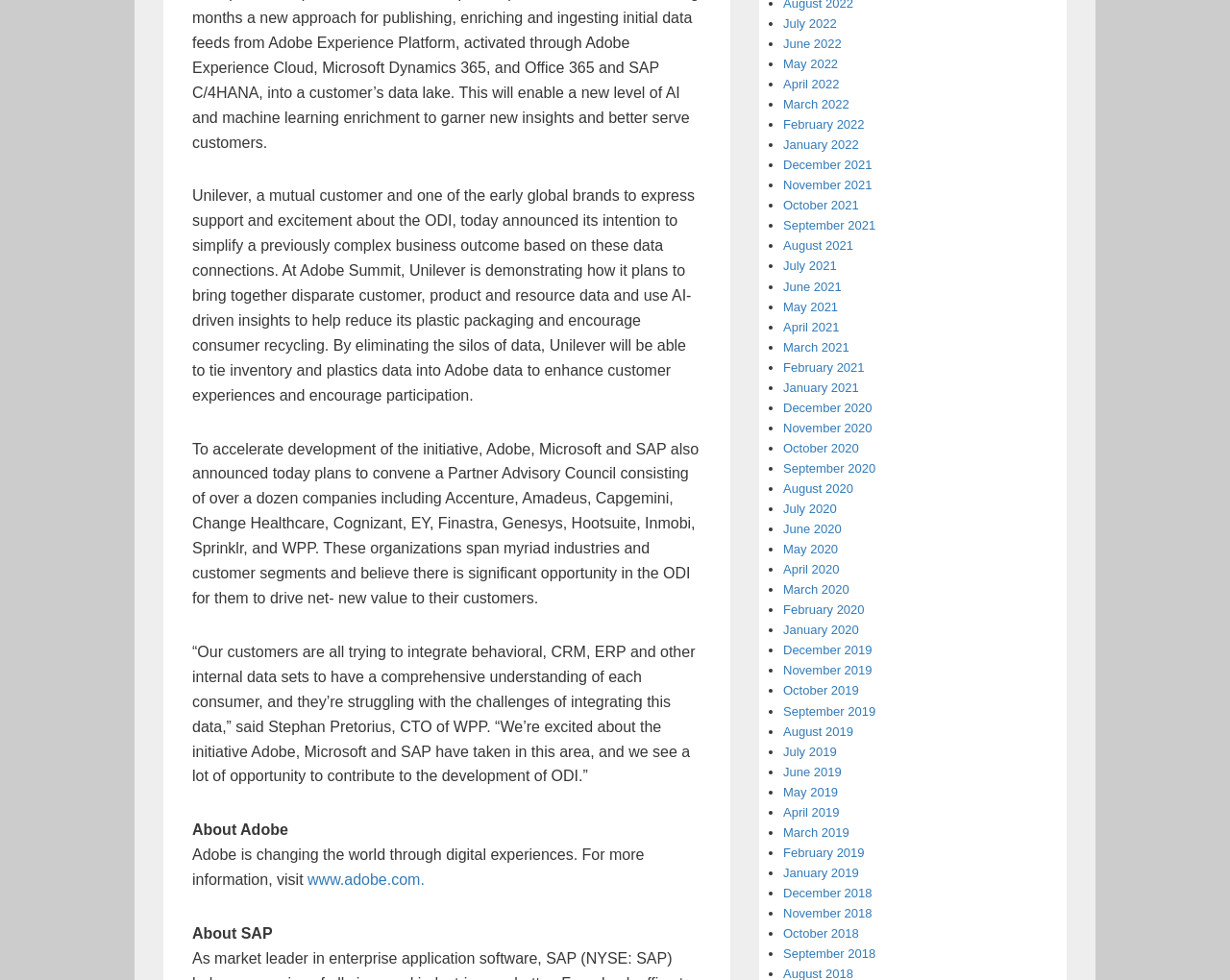Pinpoint the bounding box coordinates of the element that must be clicked to accomplish the following instruction: "visit Adobe's website". The coordinates should be in the format of four float numbers between 0 and 1, i.e., [left, top, right, bottom].

[0.25, 0.889, 0.345, 0.906]